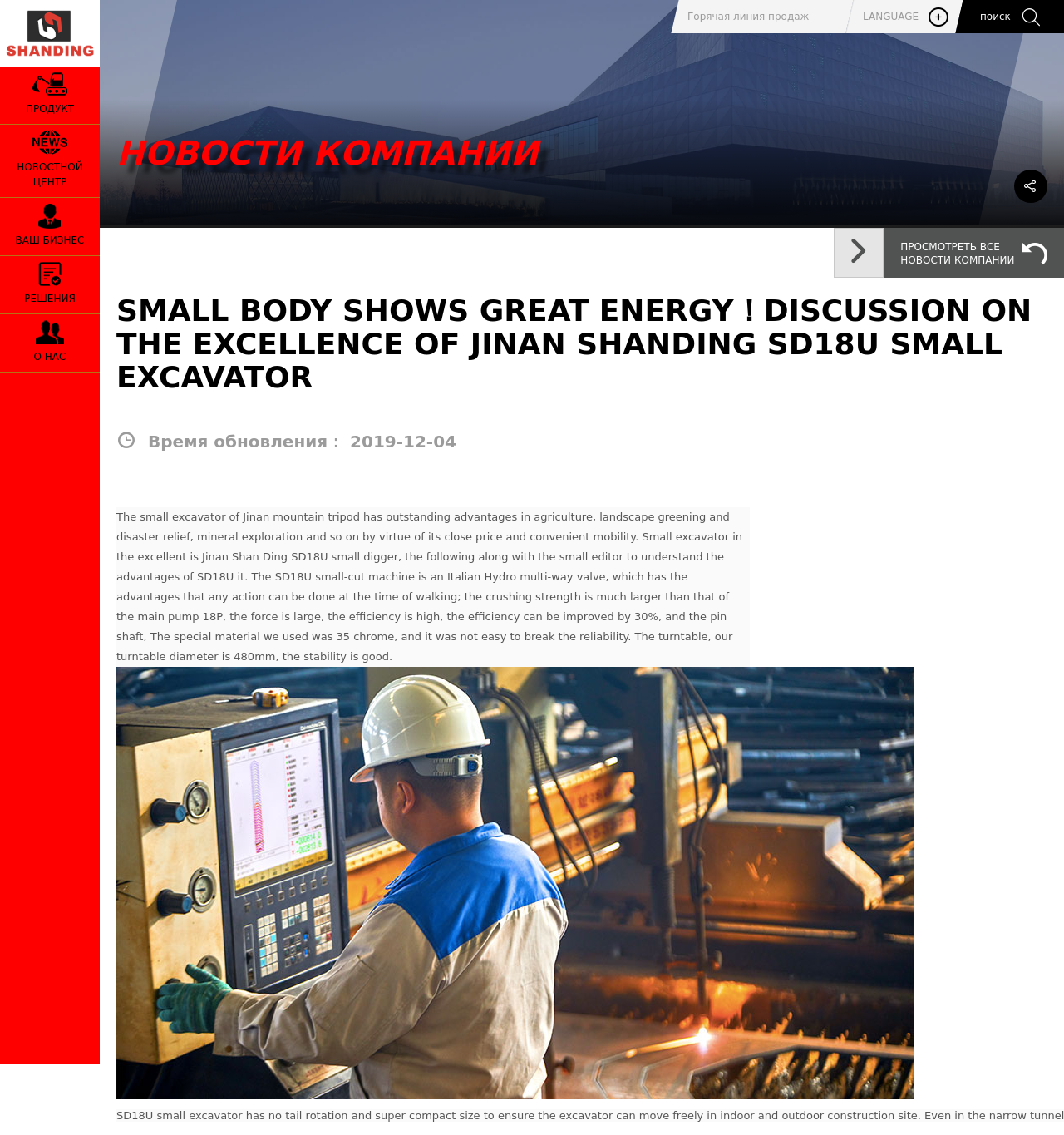What is the advantage of the SD18U small excavator?
Please look at the screenshot and answer in one word or a short phrase.

High efficiency